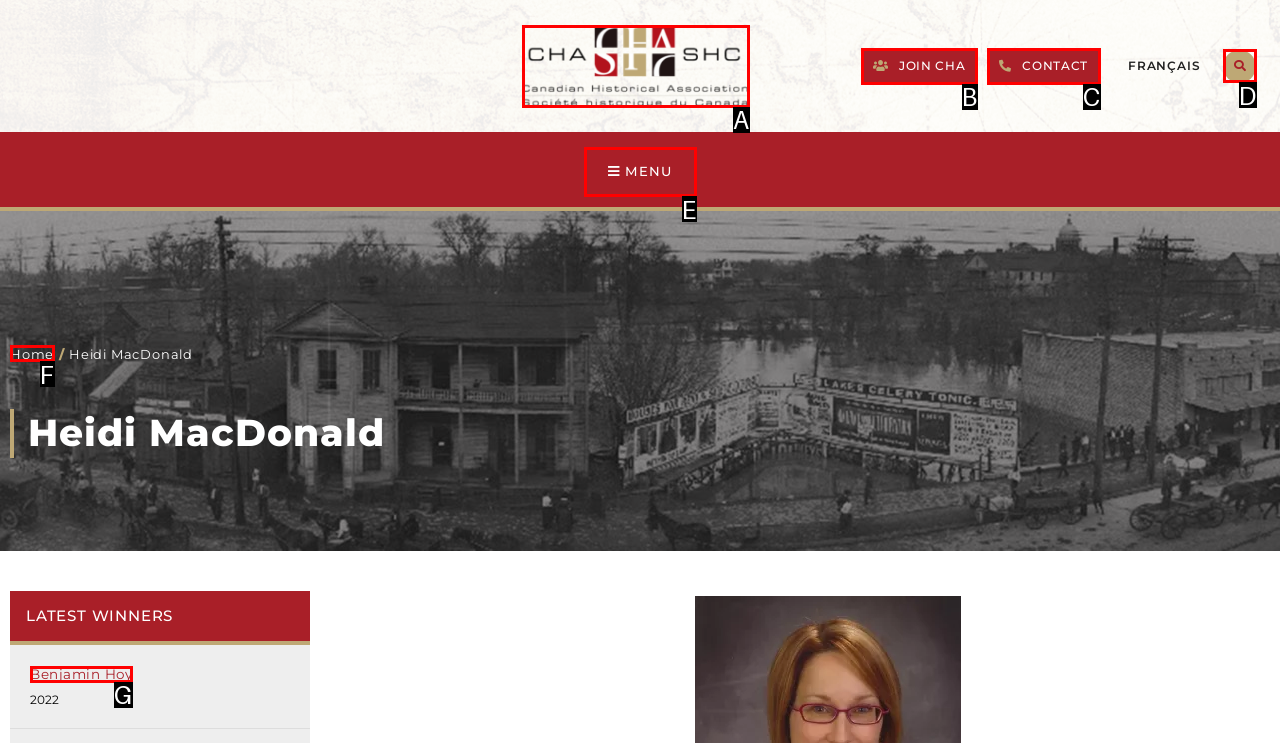Tell me the letter of the option that corresponds to the description: alt="logo headerx1" title="logo headerx1"
Answer using the letter from the given choices directly.

A